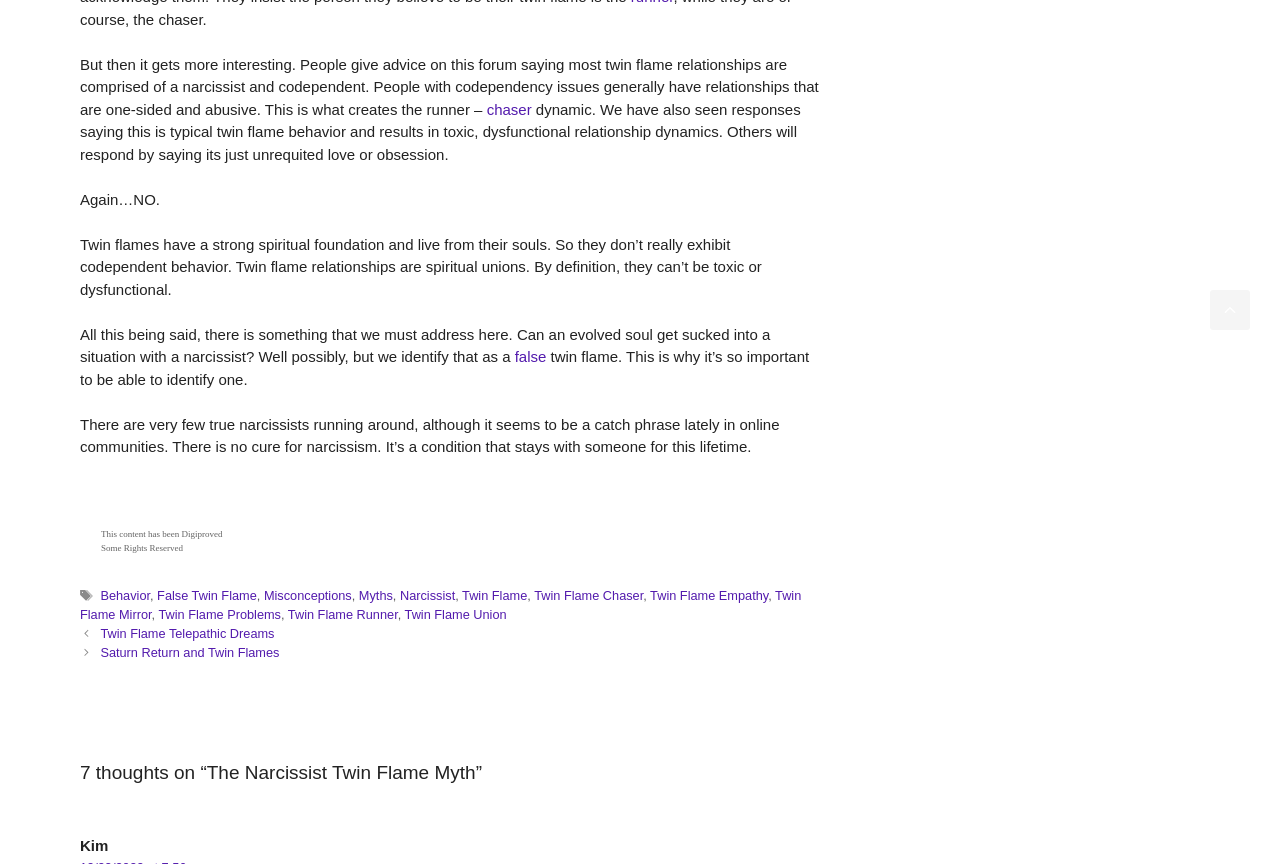Locate the bounding box of the UI element based on this description: "Behavior". Provide four float numbers between 0 and 1 as [left, top, right, bottom].

[0.078, 0.68, 0.117, 0.698]